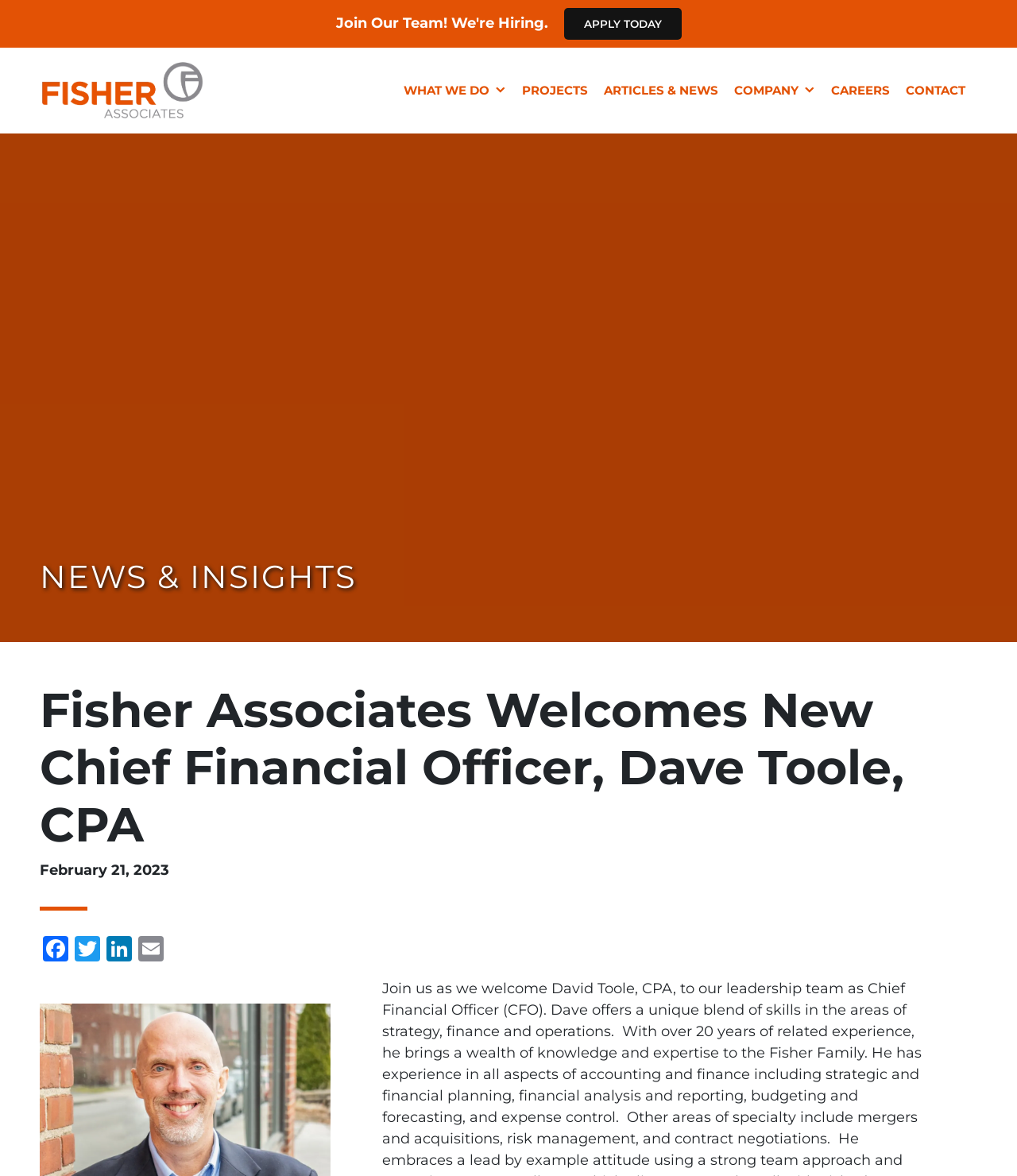Can you specify the bounding box coordinates for the region that should be clicked to fulfill this instruction: "Contact the company".

[0.887, 0.064, 0.953, 0.091]